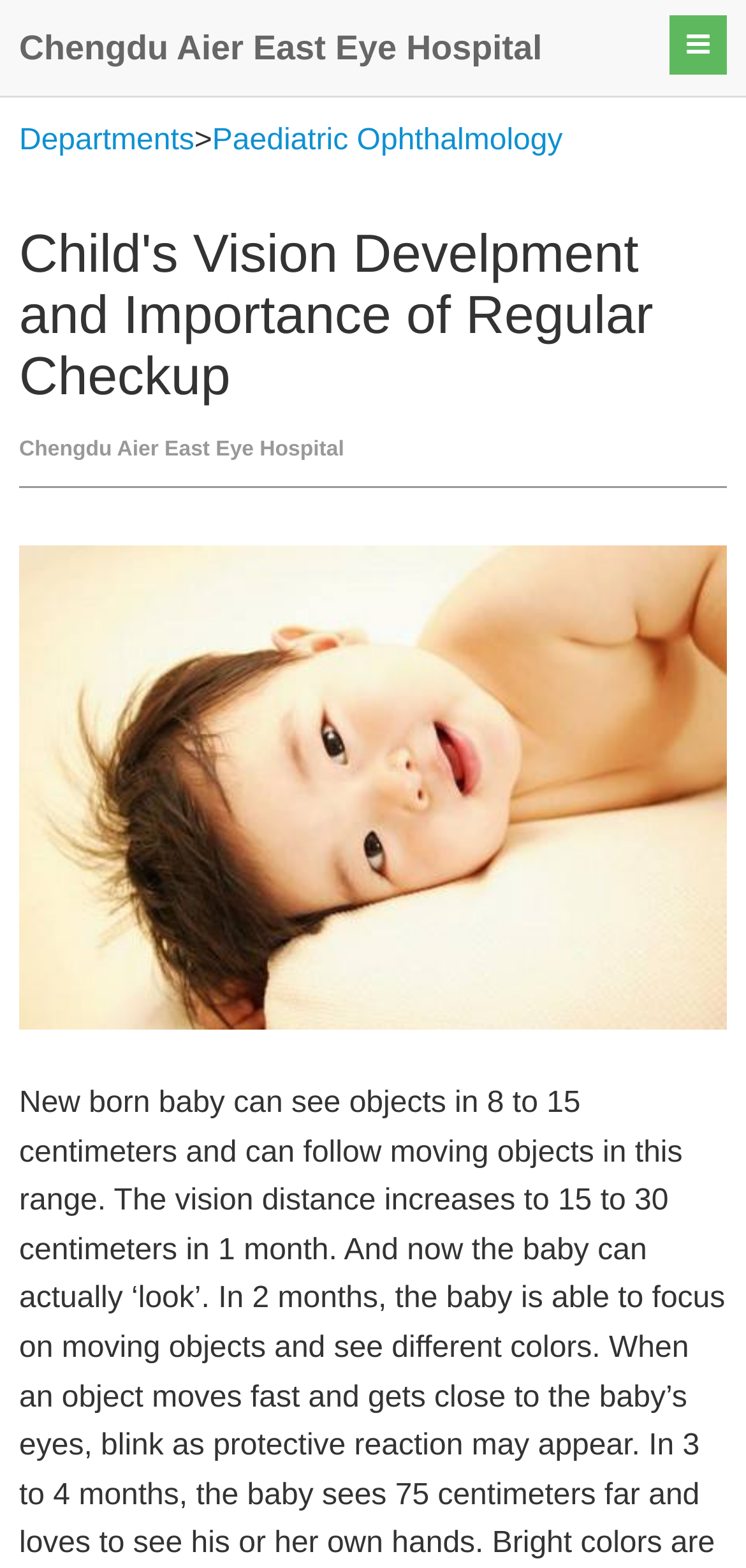What is the purpose of the button with a navigation icon?
Using the visual information, respond with a single word or phrase.

Toggle navigation